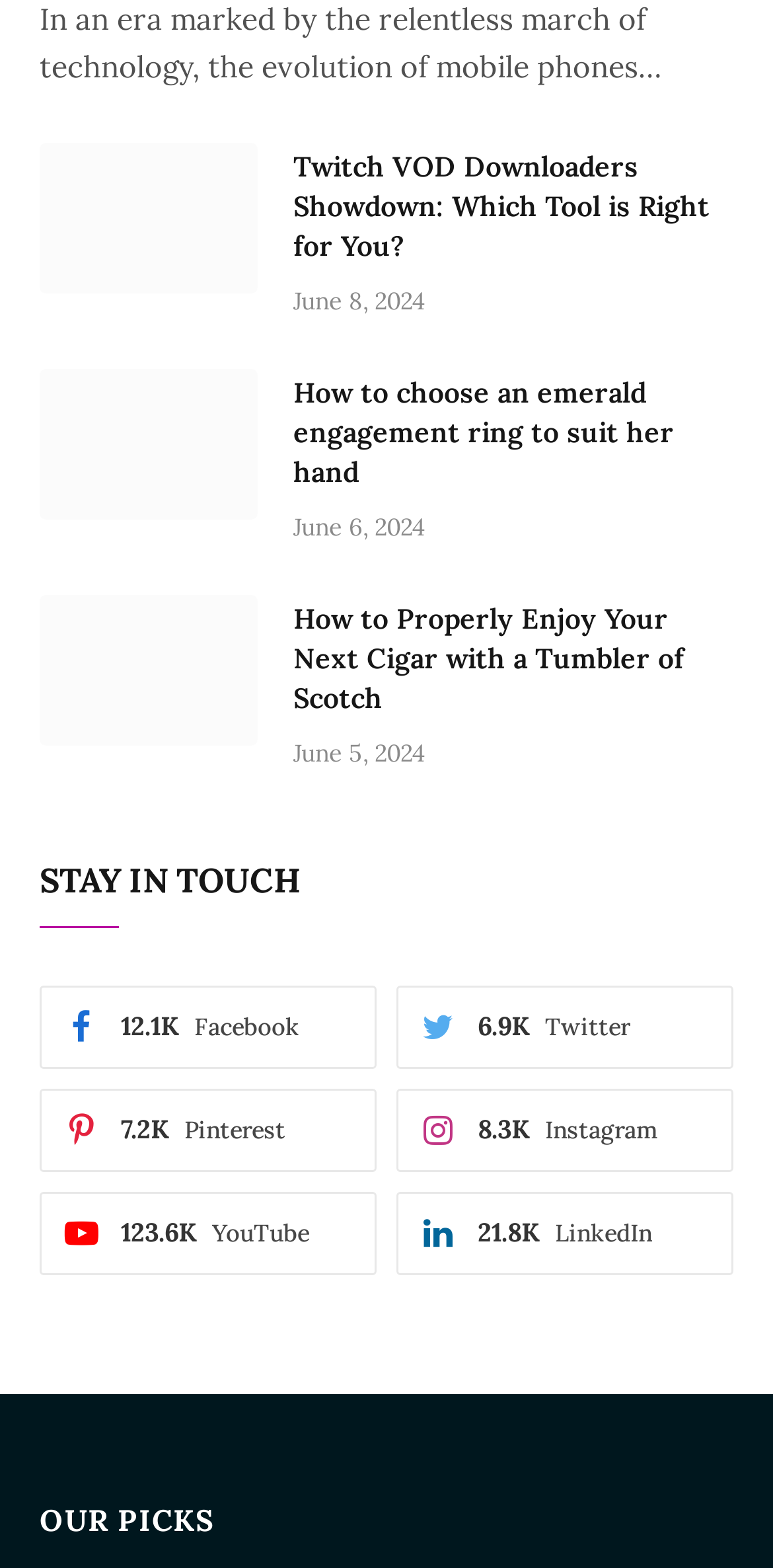Please give a short response to the question using one word or a phrase:
What is the purpose of the section 'OUR PICKS'?

To showcase recommended content